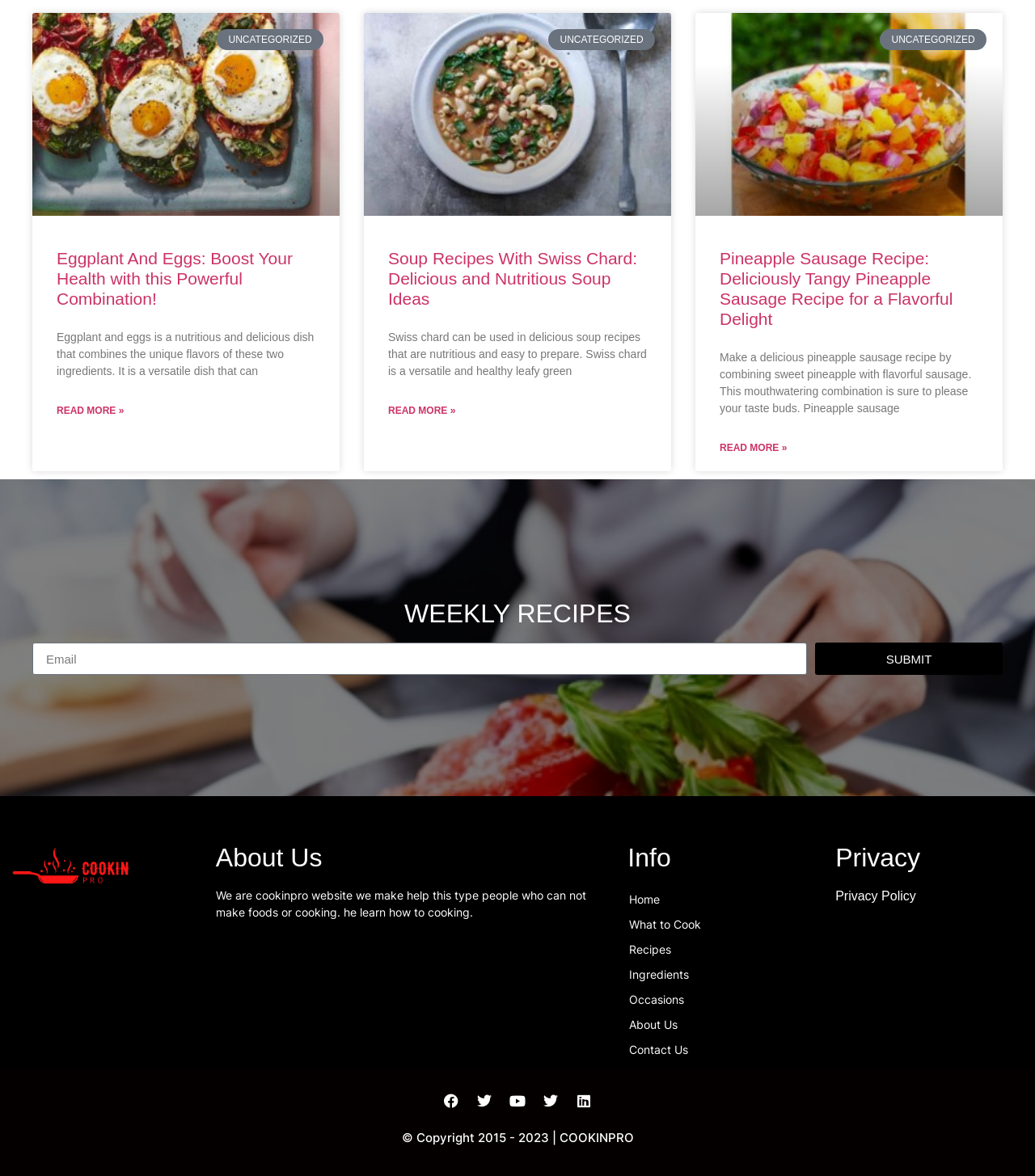Determine the bounding box for the UI element that matches this description: "Occasions".

[0.592, 0.839, 0.792, 0.861]